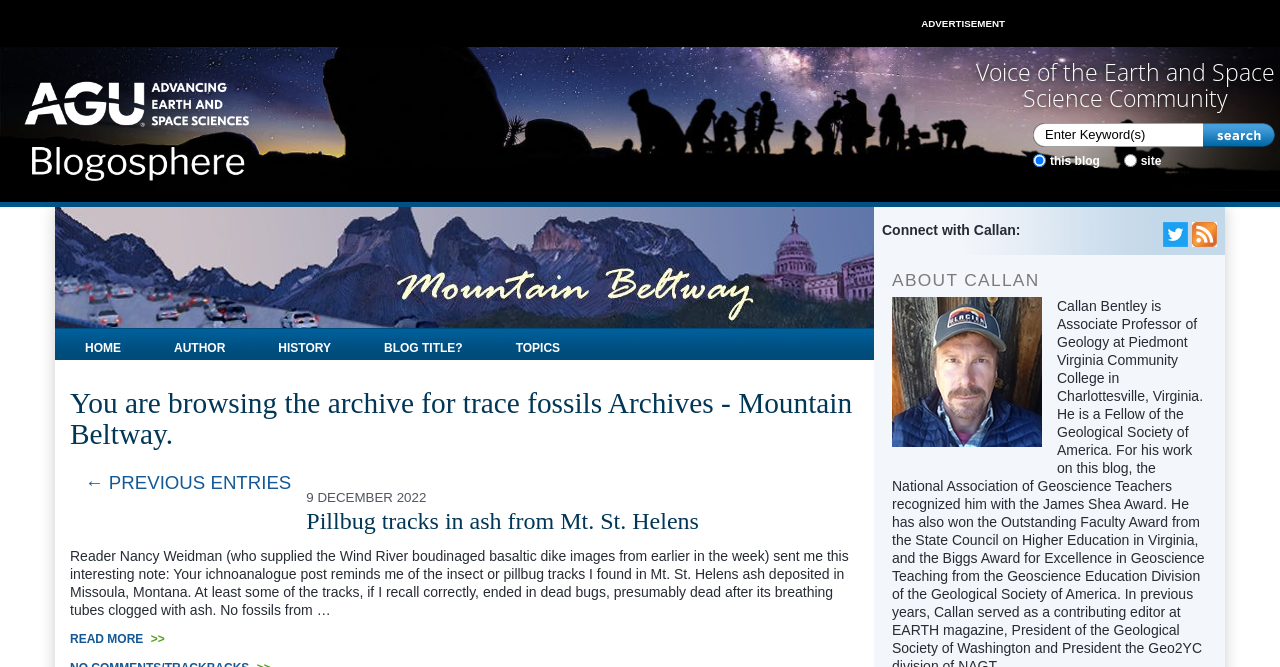Locate the bounding box coordinates of the element that should be clicked to fulfill the instruction: "Read about Mountain Beltway".

[0.043, 0.519, 0.683, 0.549]